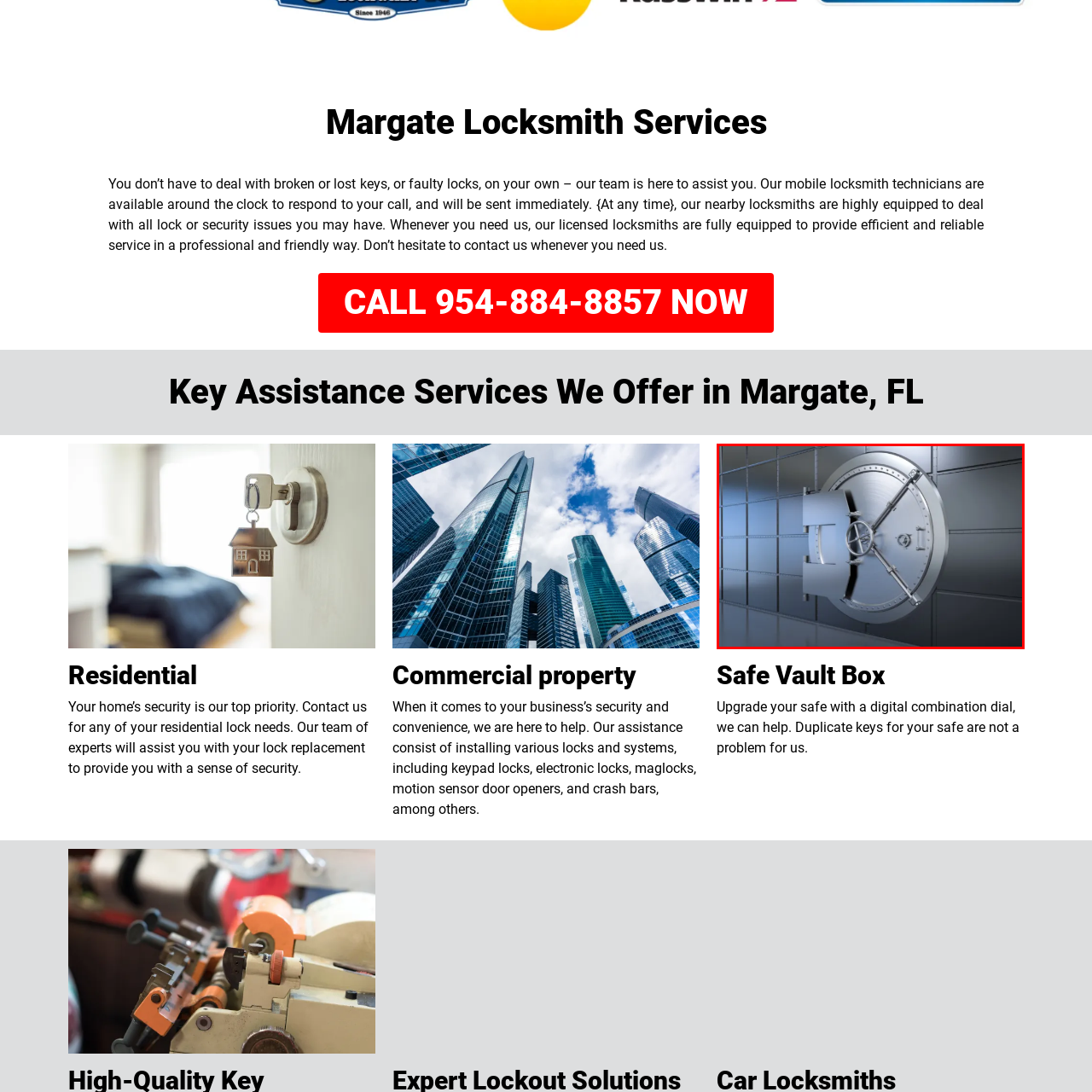Analyze the content inside the red-marked area, What is the shape of the locking mechanism? Answer using only one word or a concise phrase.

Circular